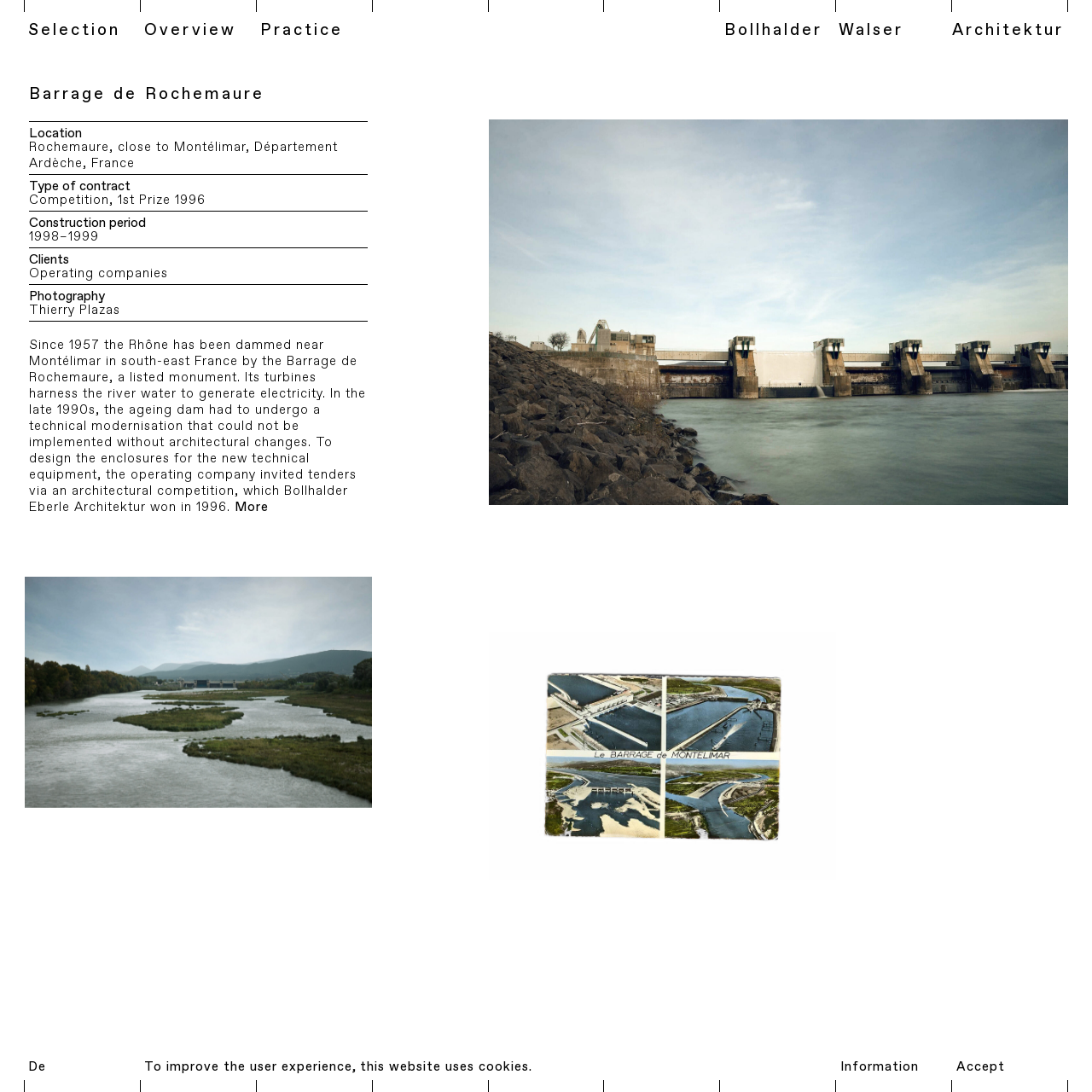Use a single word or phrase to answer the question: Who is the photographer of the images on the webpage?

Thierry Plazas